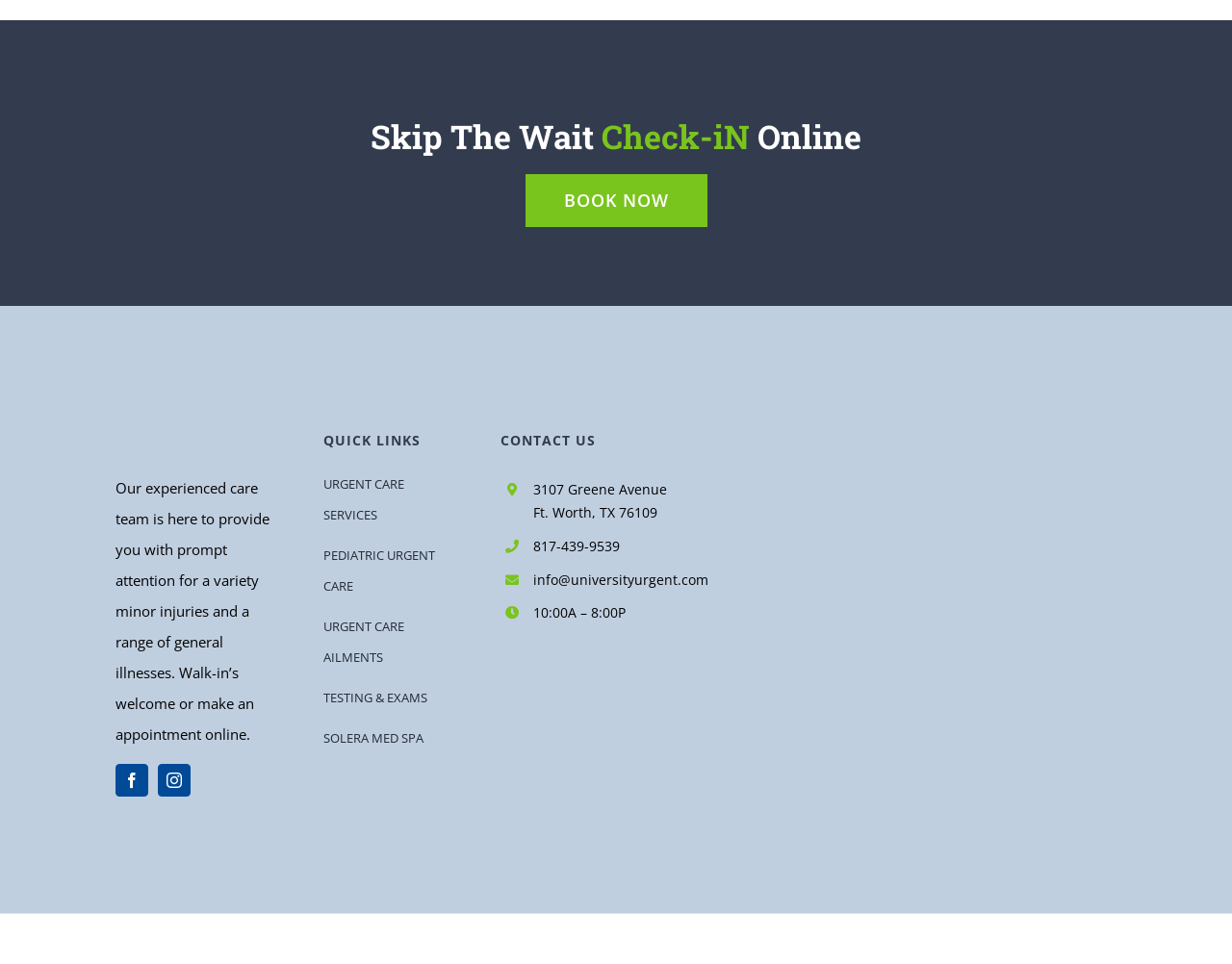What are the operating hours of this healthcare facility?
Answer with a single word or phrase, using the screenshot for reference.

10:00A – 8:00P